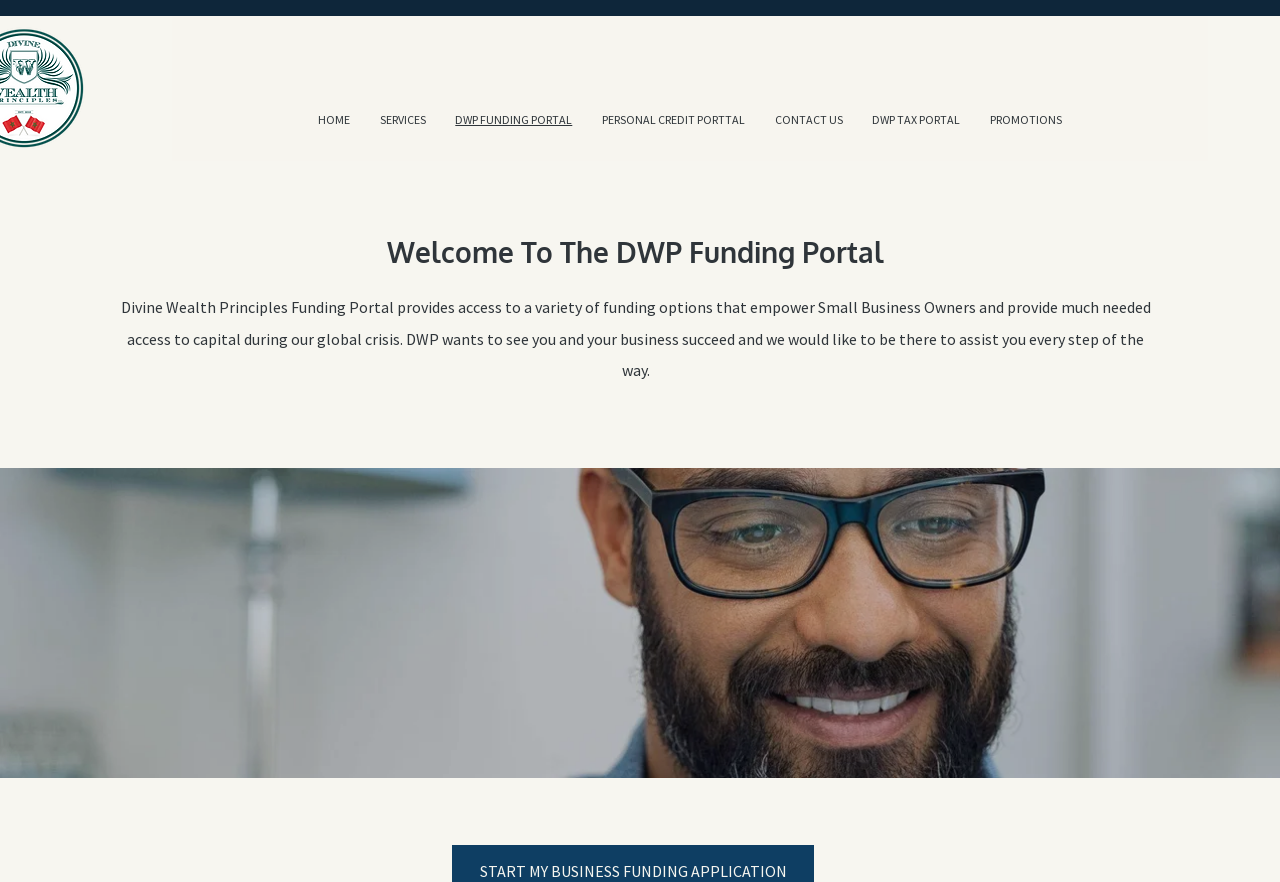What is the purpose of the DWP Funding Portal?
Provide a short answer using one word or a brief phrase based on the image.

Provide access to funding options